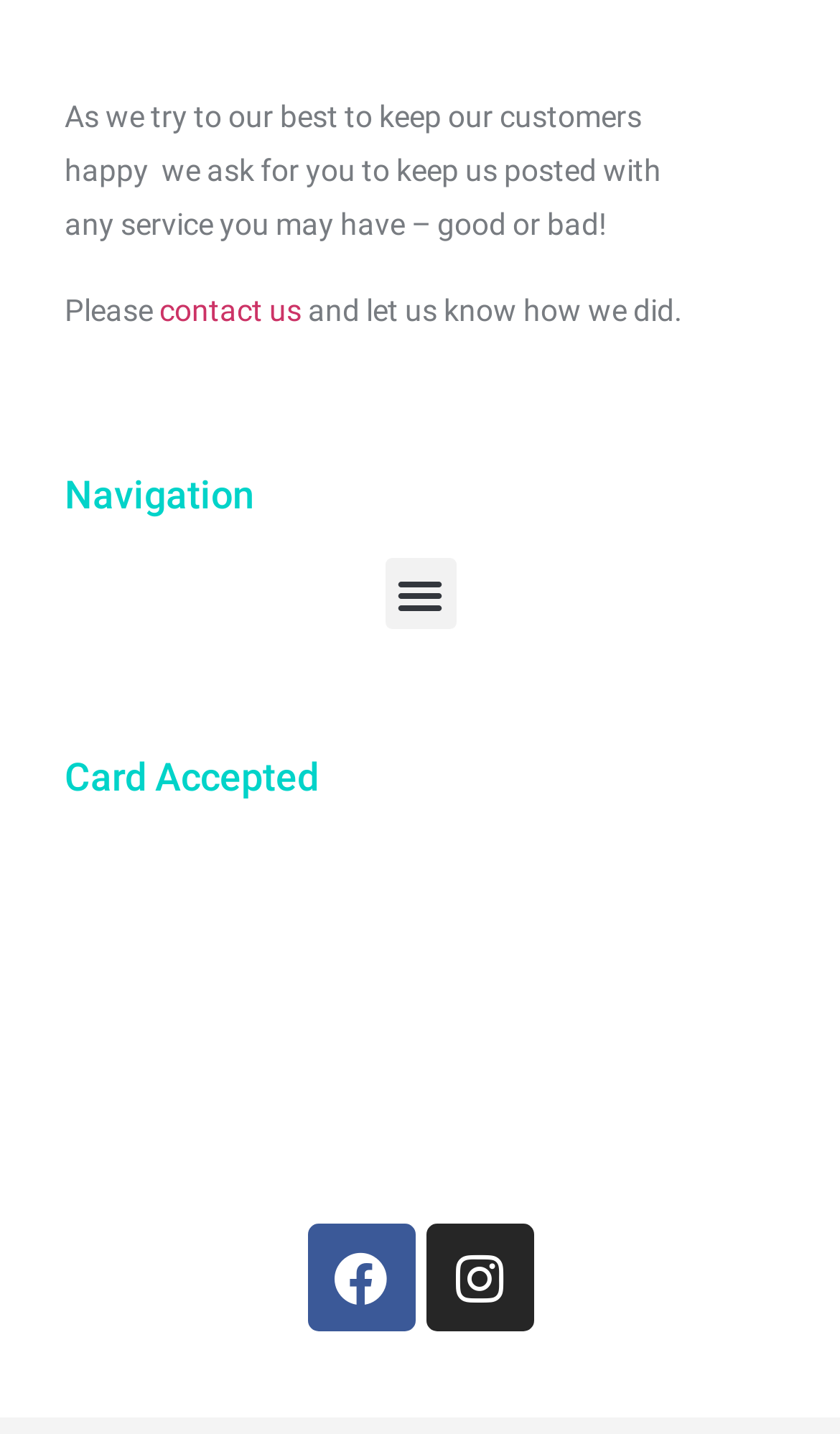How many social media links are present on the webpage?
Based on the image, provide a one-word or brief-phrase response.

Two